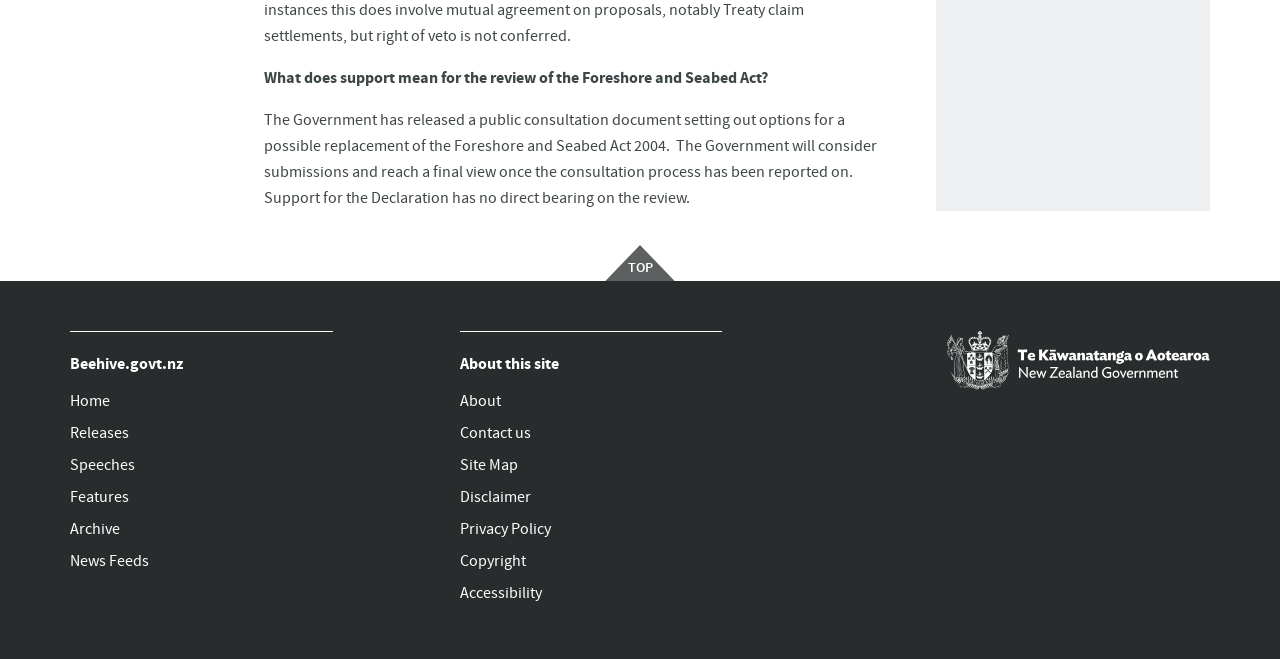Please specify the bounding box coordinates in the format (top-left x, top-left y, bottom-right x, bottom-right y), with values ranging from 0 to 1. Identify the bounding box for the UI component described as follows: Features

[0.055, 0.73, 0.26, 0.778]